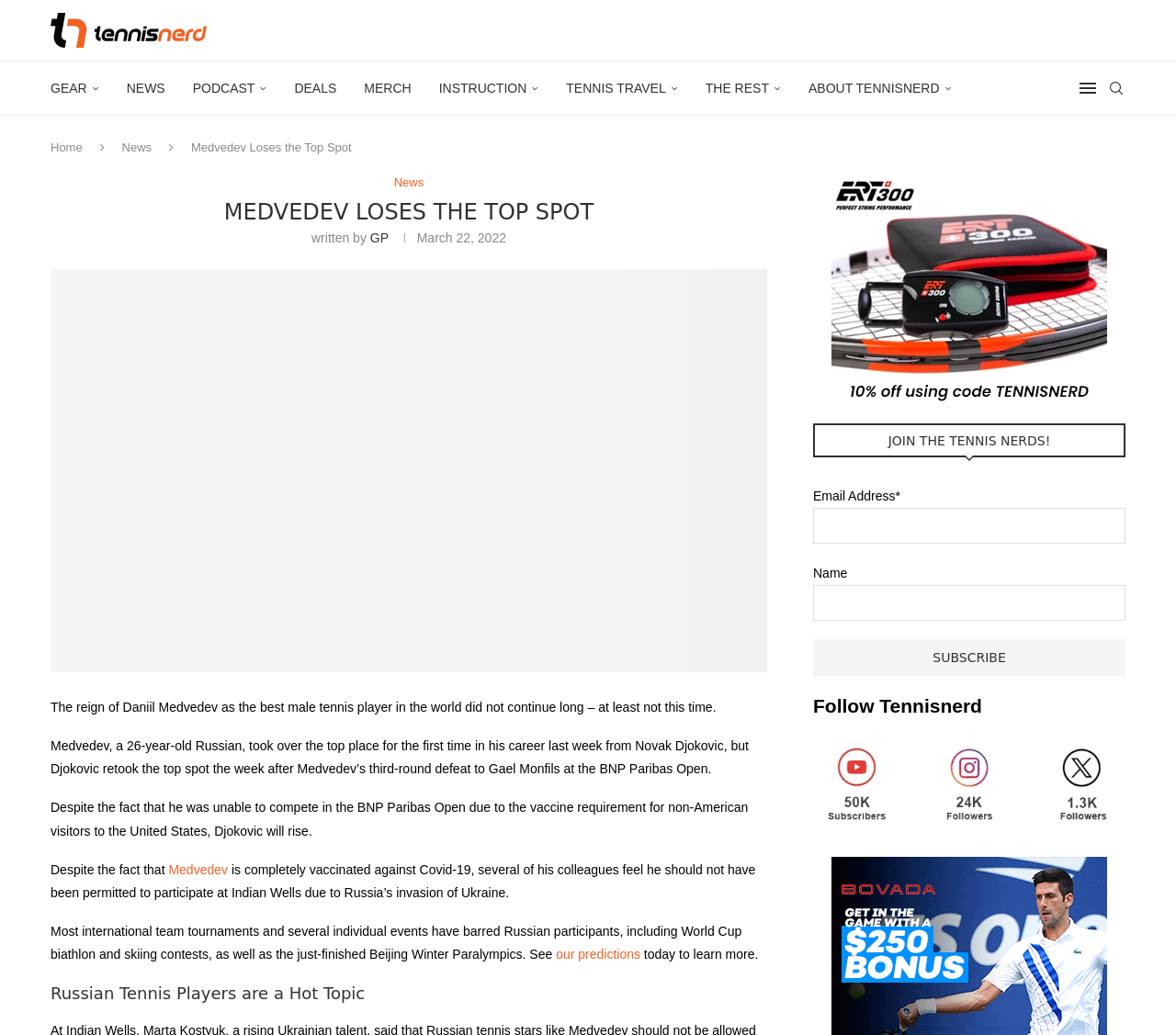Reply to the question below using a single word or brief phrase:
What is the name of the tournament where Medvedev lost to Gael Monfils?

BNP Paribas Open